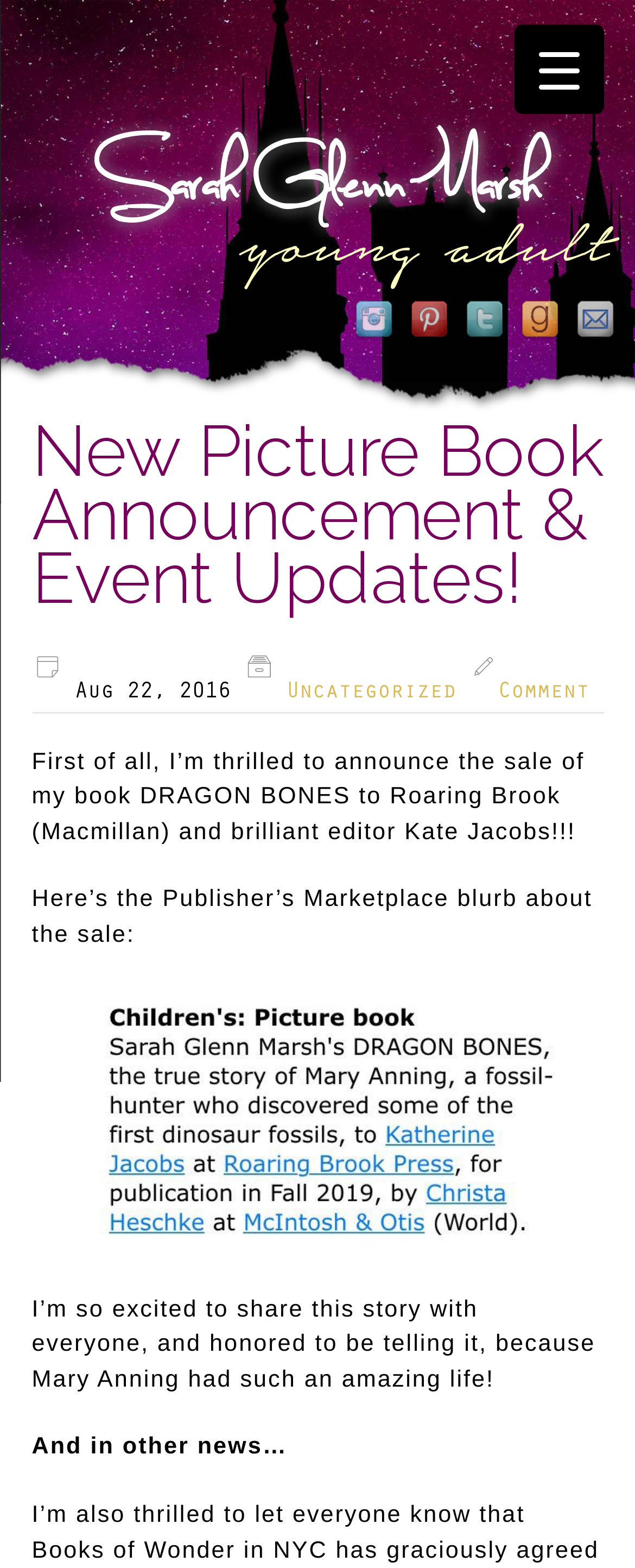Please locate the clickable area by providing the bounding box coordinates to follow this instruction: "Check the comment section".

[0.783, 0.434, 0.927, 0.45]